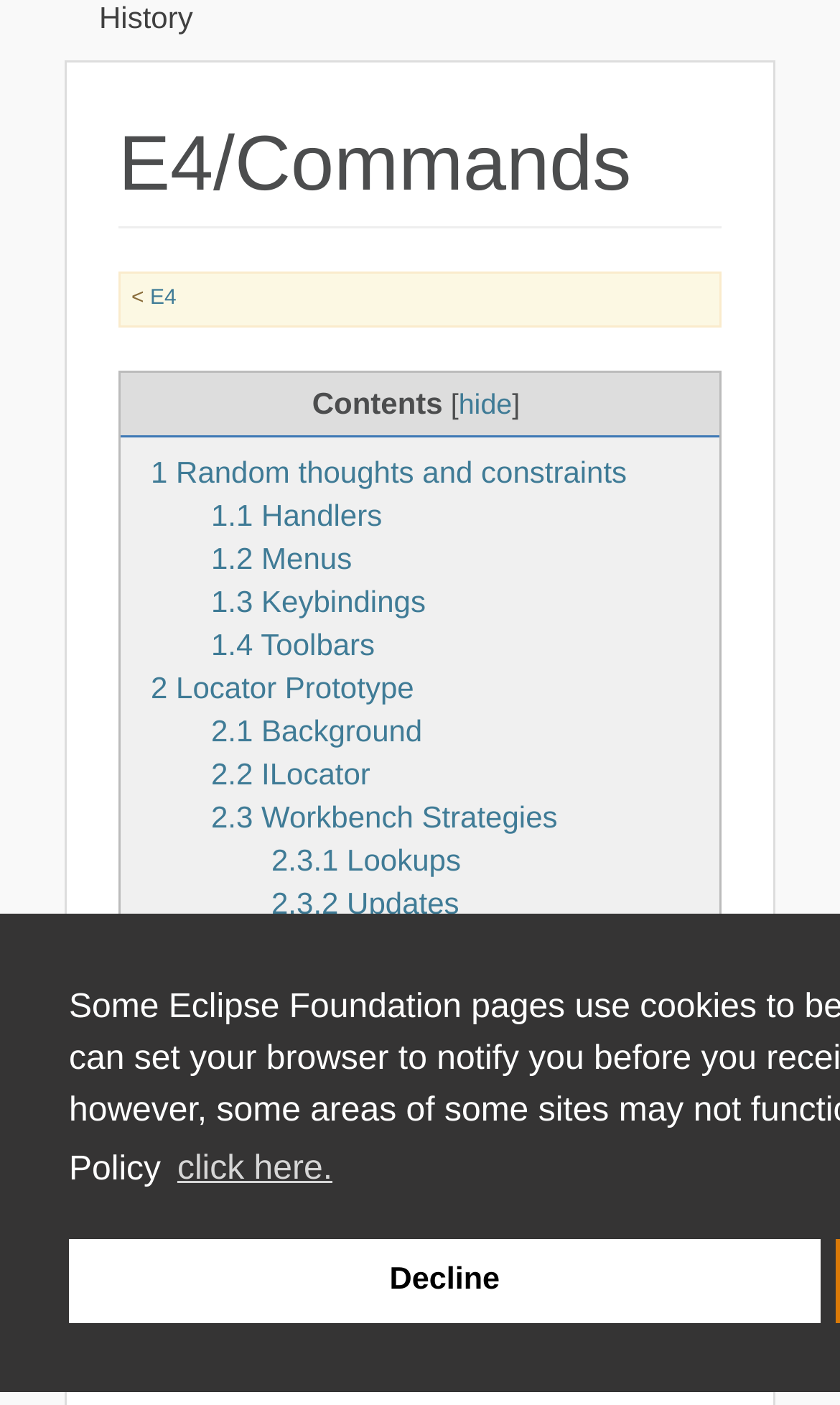Given the description 3 Macro Recording & Playback, predict the bounding box coordinates of the UI element. Ensure the coordinates are in the format (top-left x, top-left y, bottom-right x, bottom-right y) and all values are between 0 and 1.

[0.179, 0.722, 0.672, 0.747]